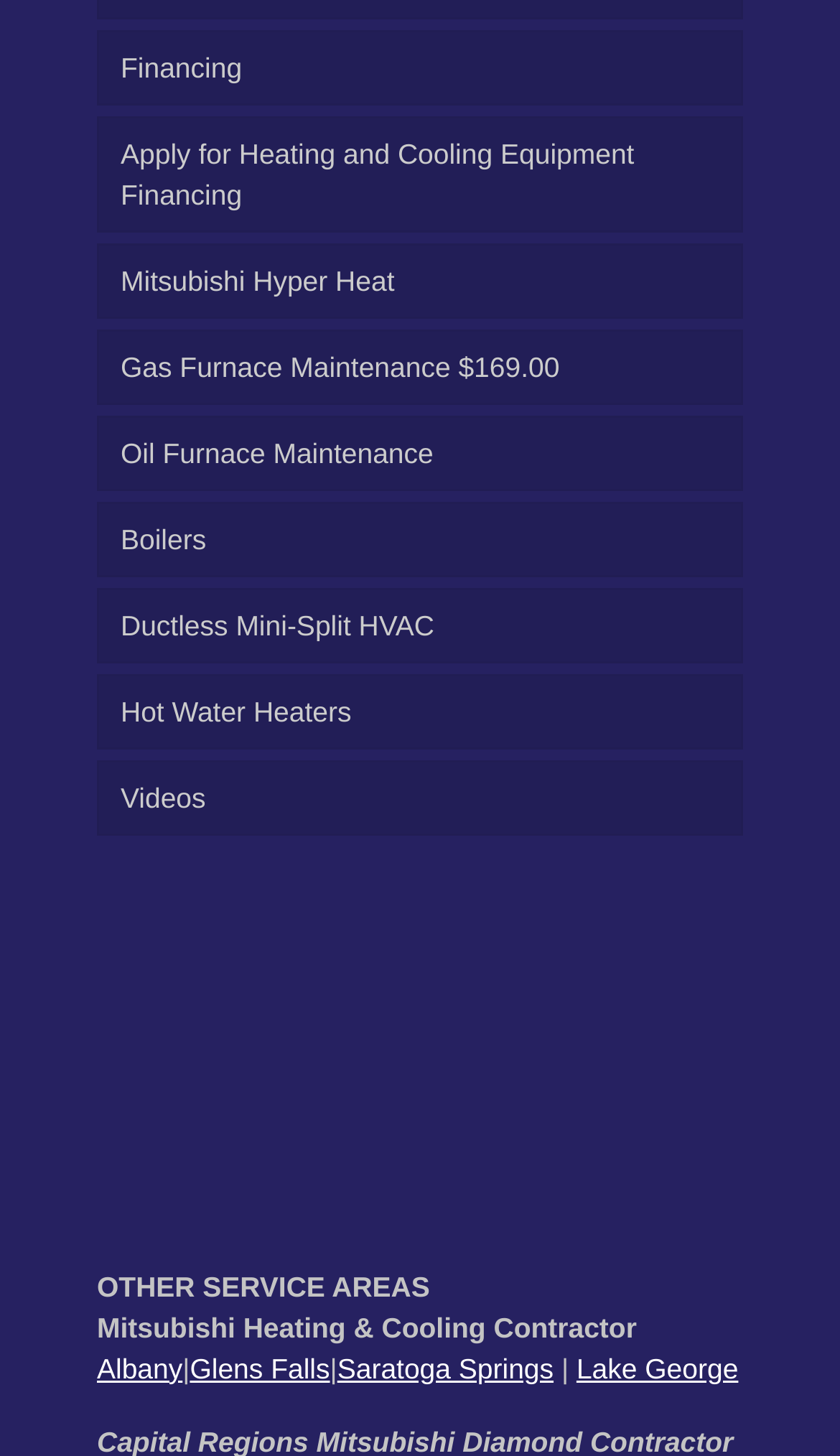Specify the bounding box coordinates of the element's area that should be clicked to execute the given instruction: "Get Gas Furnace Maintenance". The coordinates should be four float numbers between 0 and 1, i.e., [left, top, right, bottom].

[0.115, 0.227, 0.885, 0.279]